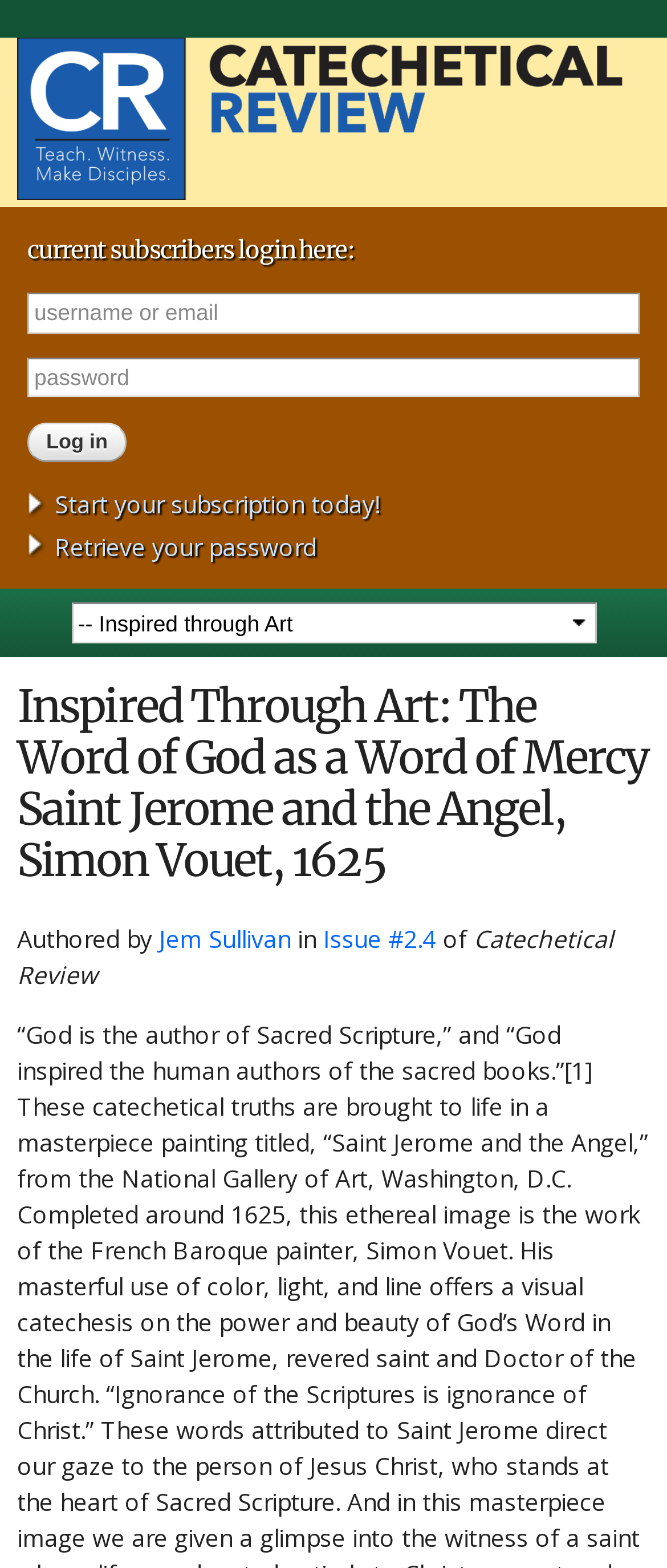Using the given description, provide the bounding box coordinates formatted as (top-left x, top-left y, bottom-right x, bottom-right y), with all values being floating point numbers between 0 and 1. Description: Start your subscription today!

[0.041, 0.311, 0.569, 0.332]